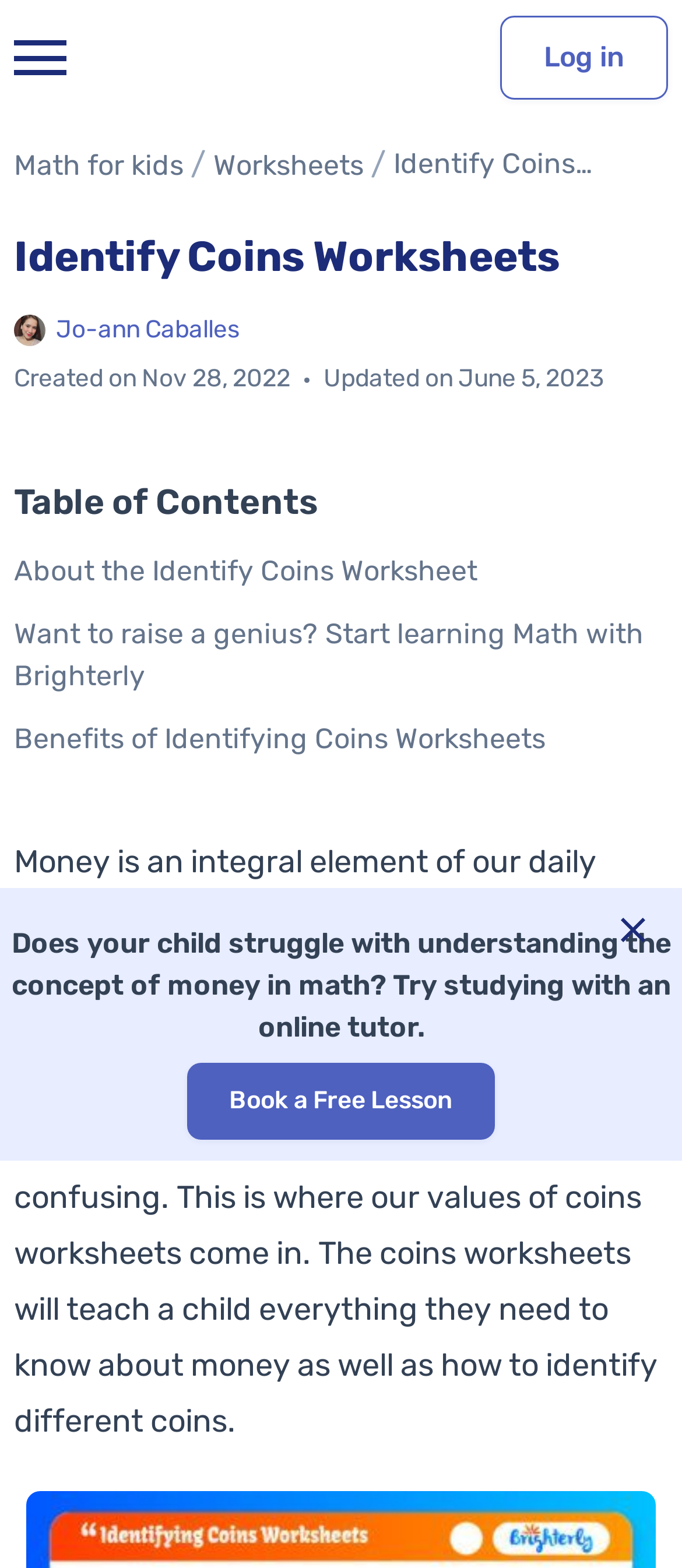Determine the bounding box coordinates for the UI element described. Format the coordinates as (top-left x, top-left y, bottom-right x, bottom-right y) and ensure all values are between 0 and 1. Element description: Jo-ann Caballes

[0.082, 0.2, 0.351, 0.222]